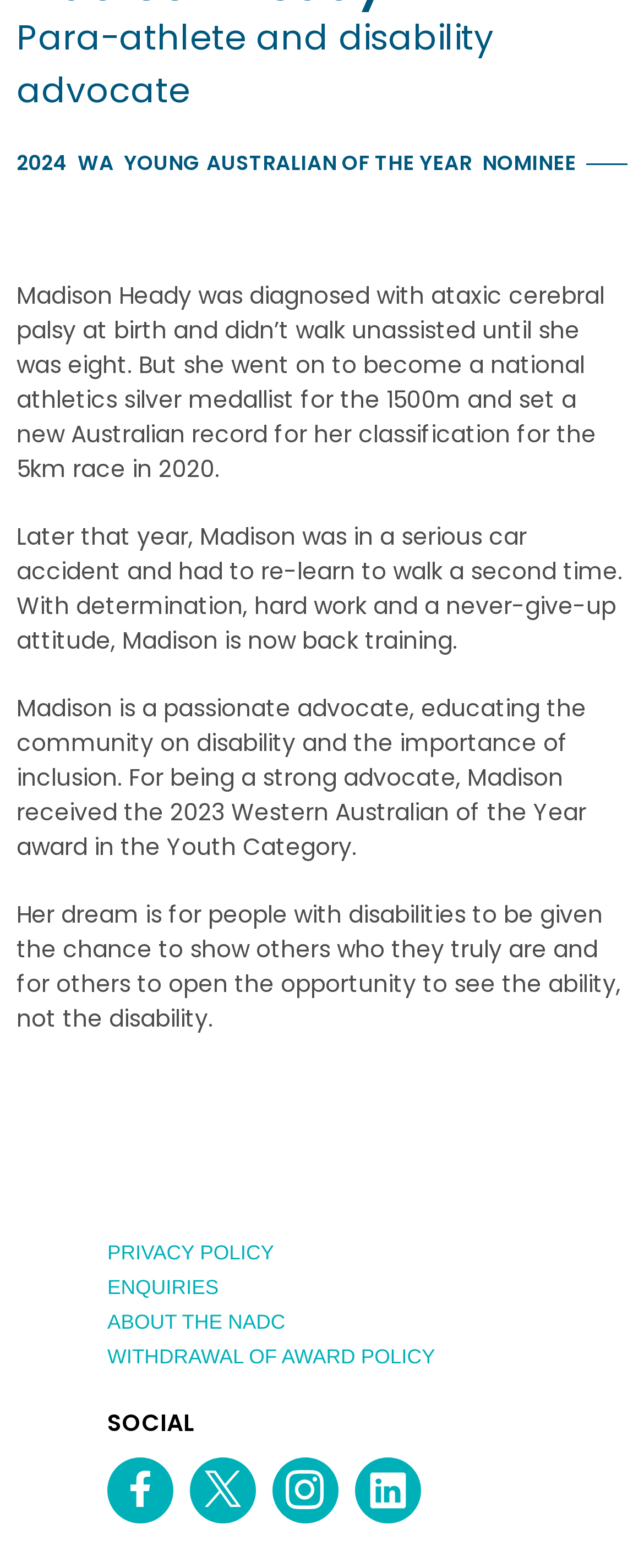What social media channels are mentioned on the webpage?
Please look at the screenshot and answer in one word or a short phrase.

Facebook, Twitter, Instagram, LinkedIn